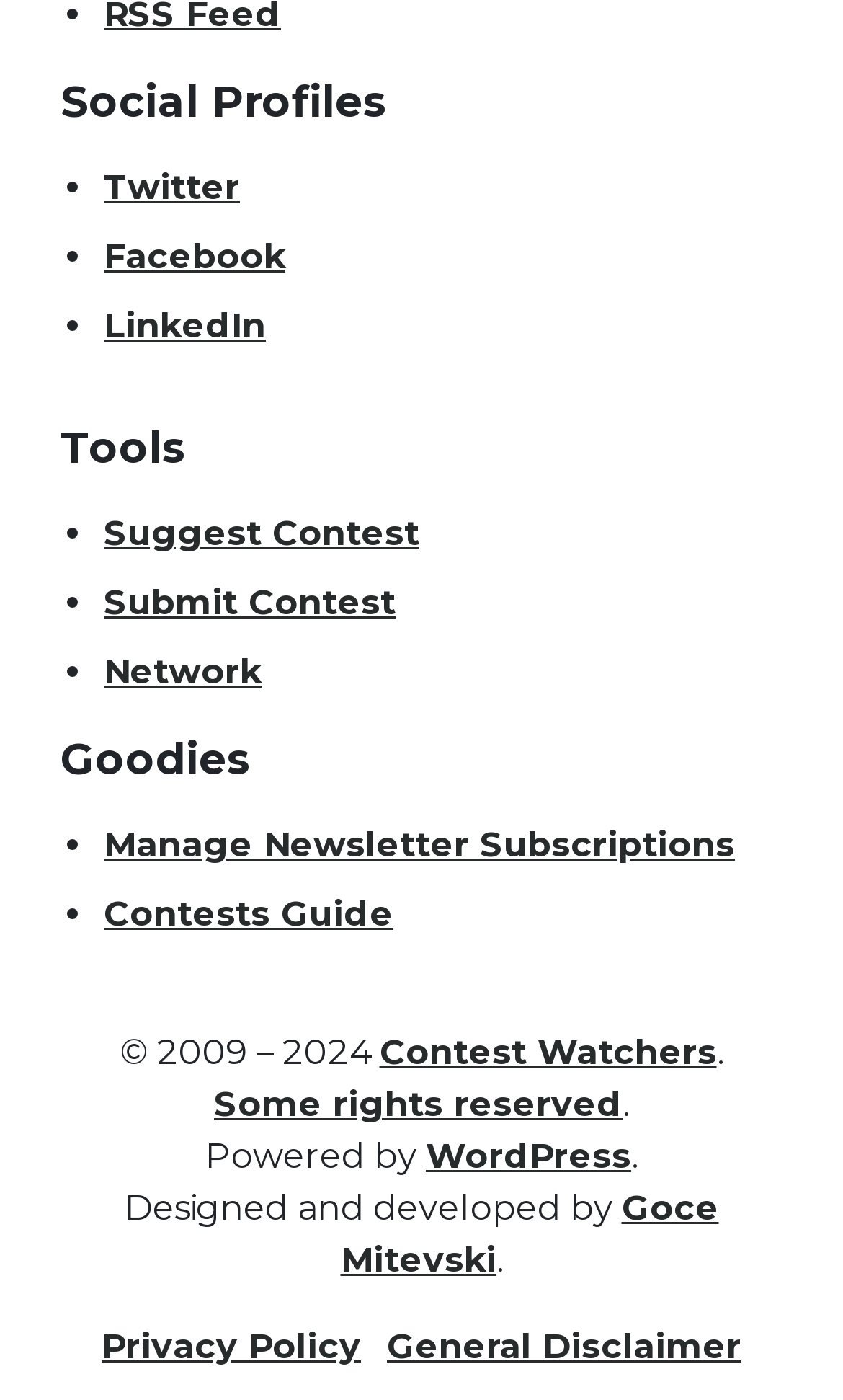What is the last item under 'Goodies'?
Could you give a comprehensive explanation in response to this question?

I looked at the 'Goodies' section and found the last item listed, which is a link labeled 'Contests Guide'.